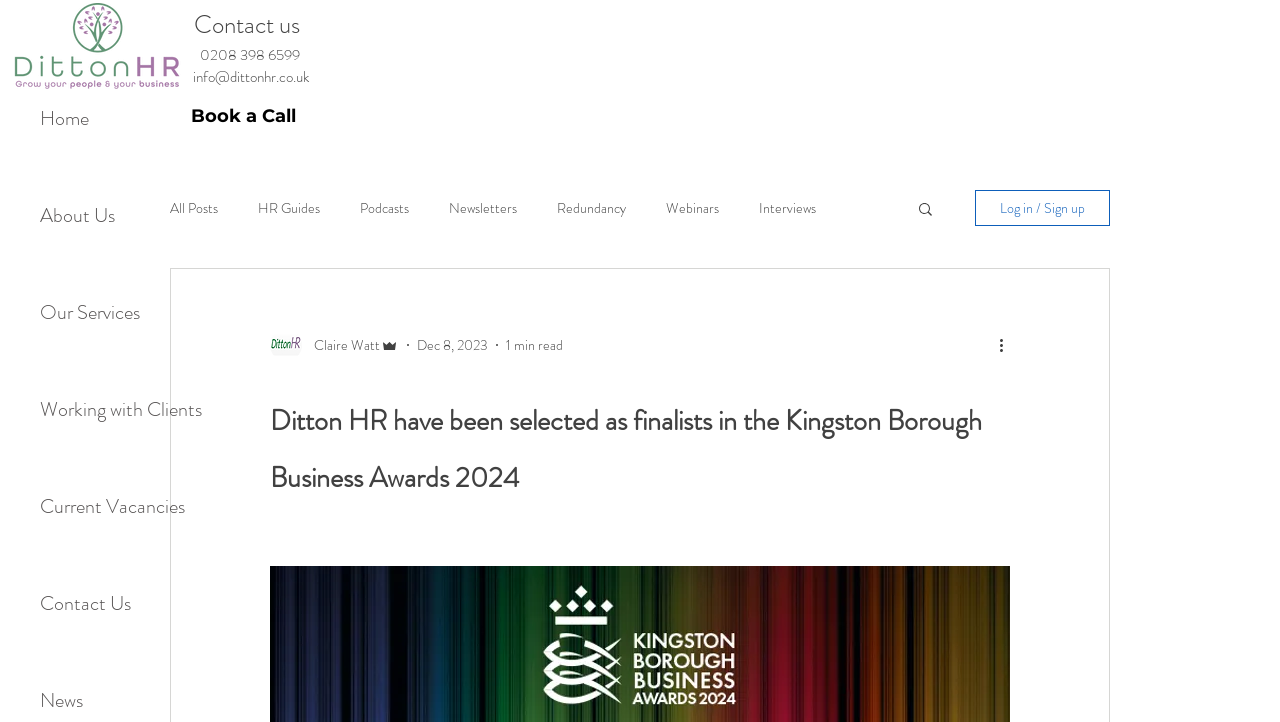Provide the bounding box coordinates of the UI element this sentence describes: "Log in / Sign up".

[0.762, 0.263, 0.867, 0.313]